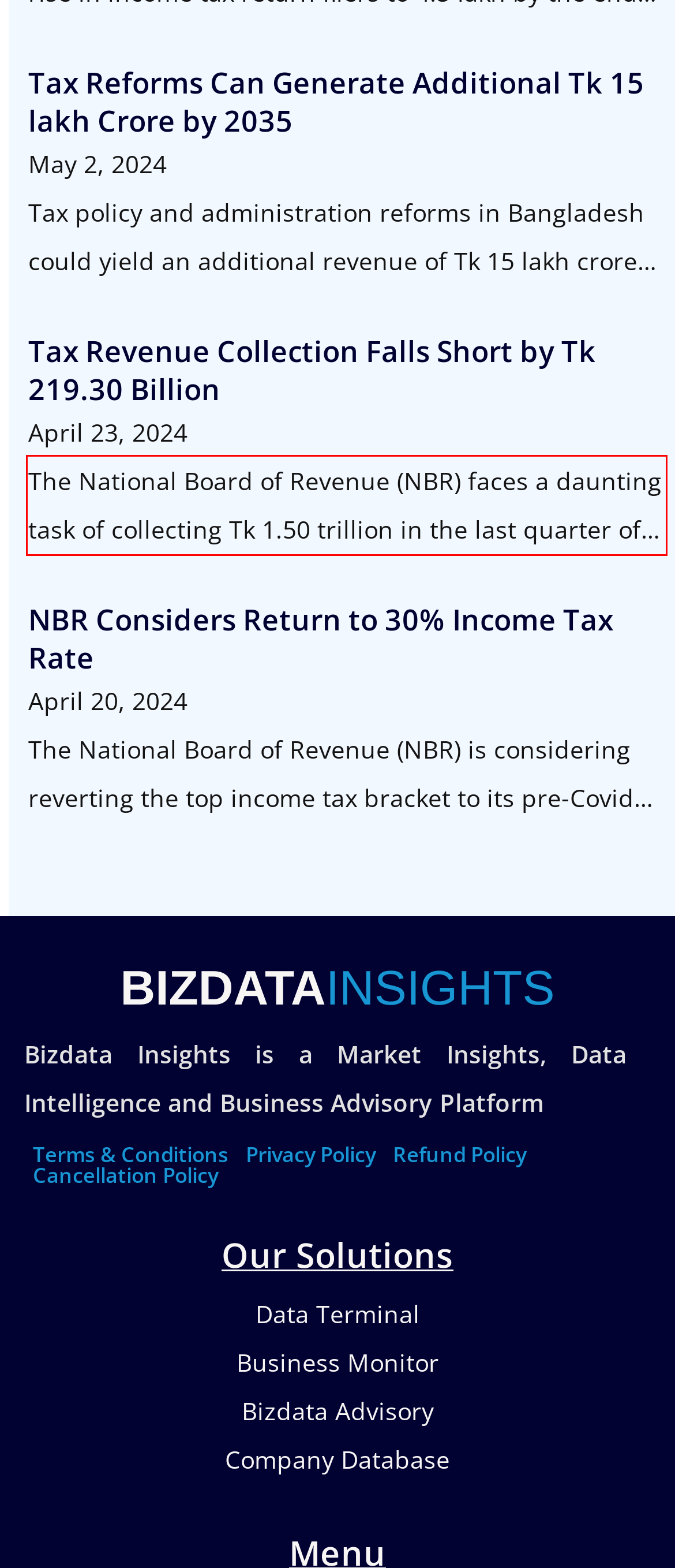Given a webpage screenshot with a red bounding box, perform OCR to read and deliver the text enclosed by the red bounding box.

The National Board of Revenue (NBR) faces a daunting task of collecting Tk 1.50 trillion in the last quarter of the fiscal year to meet its revised target, as current tax receipts show shortfalls. Until March 2024, the NBR had collected 63.36% of its revised annual target.